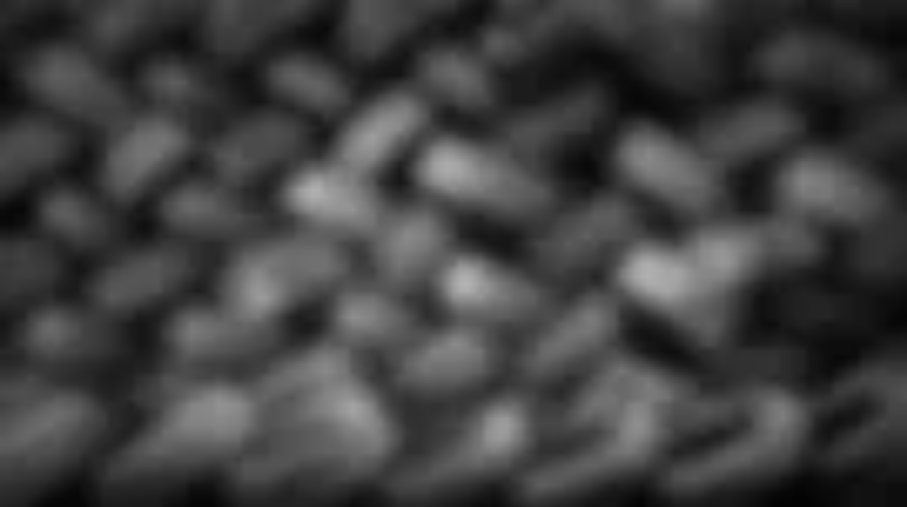What theme is evoked by the image besides functional nature?
Look at the image and provide a short answer using one word or a phrase.

Recycling and disposal